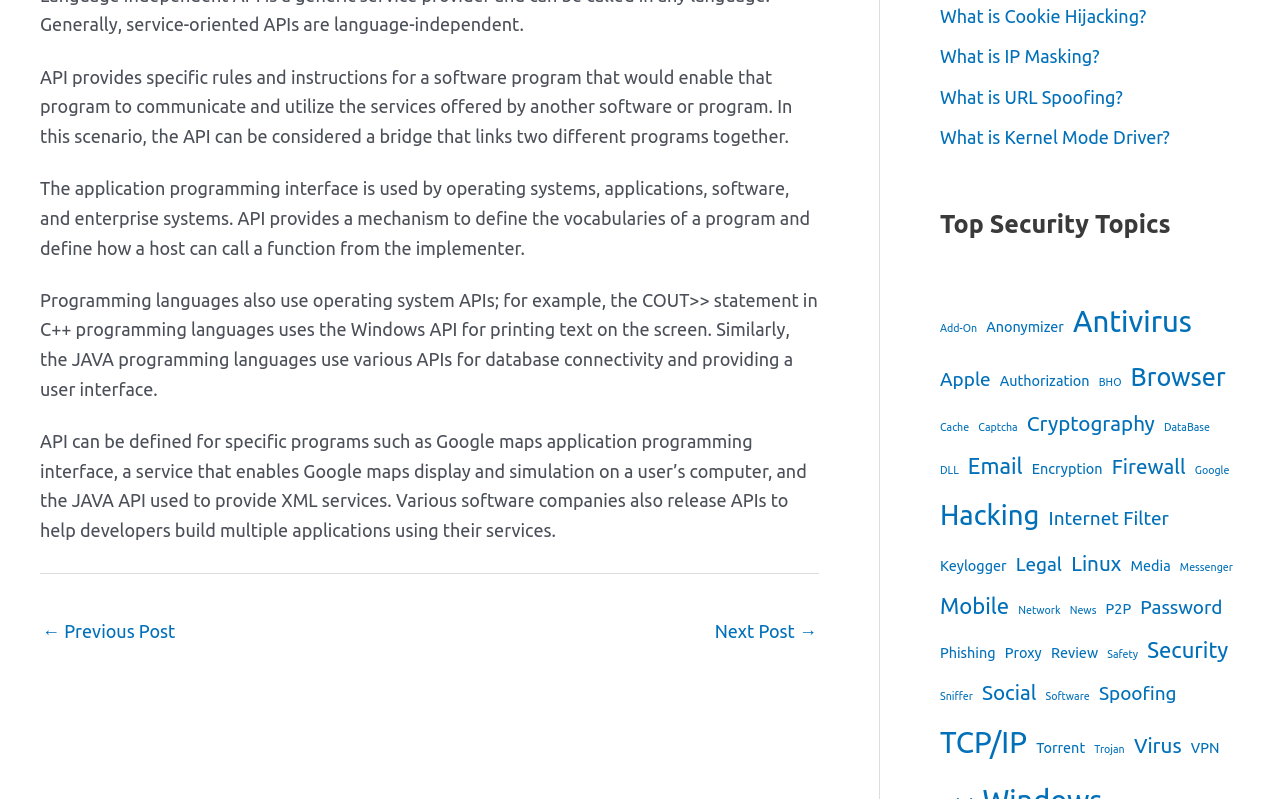Extract the bounding box for the UI element that matches this description: "Previous Committees".

None